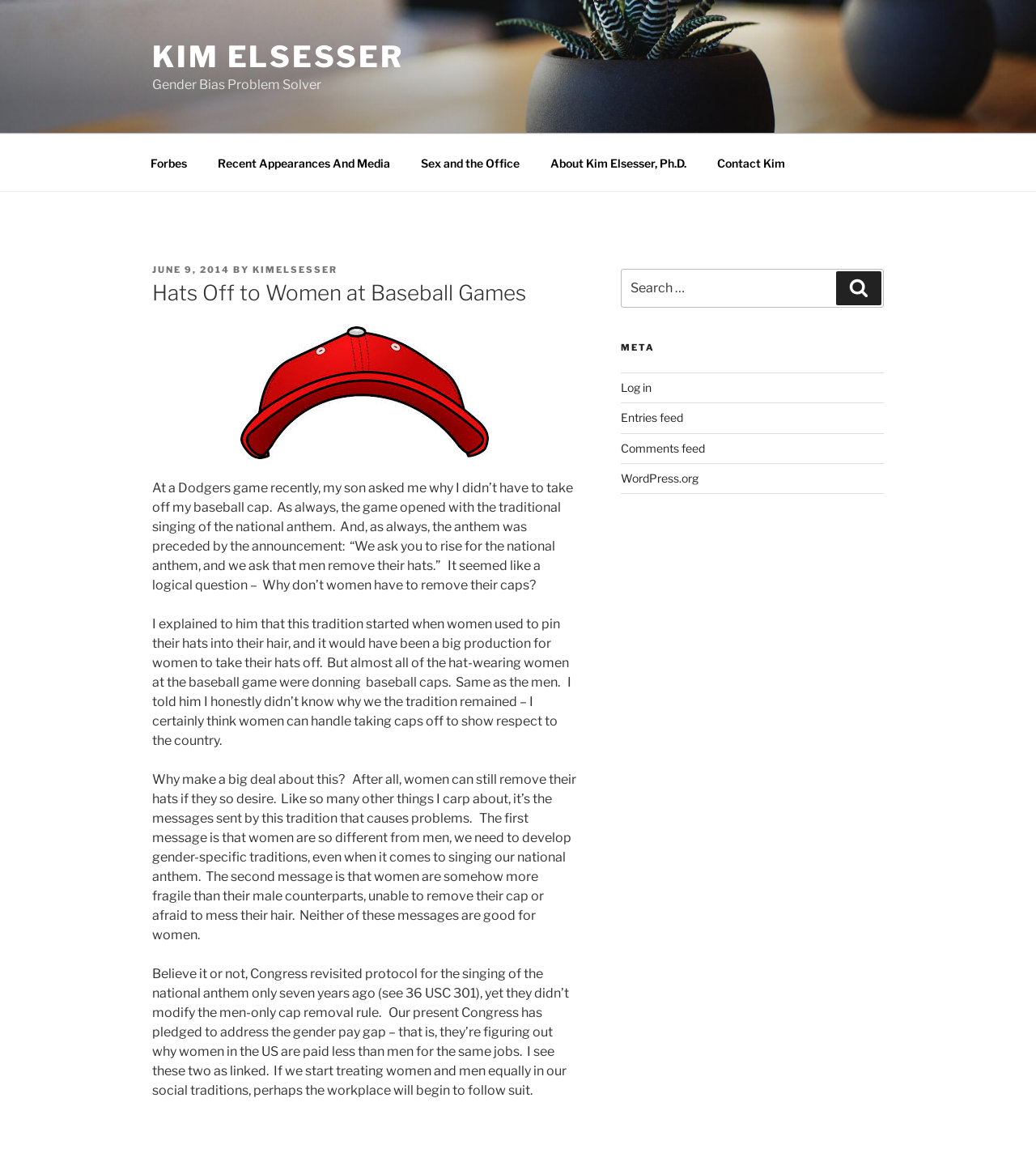Locate the bounding box coordinates of the element that should be clicked to fulfill the instruction: "Learn more about Kim Elsesser".

[0.517, 0.124, 0.676, 0.159]